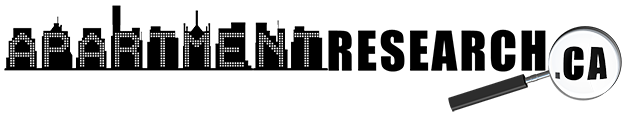What is the focus of ApartmentResearch.ca? Based on the screenshot, please respond with a single word or phrase.

Apartment research